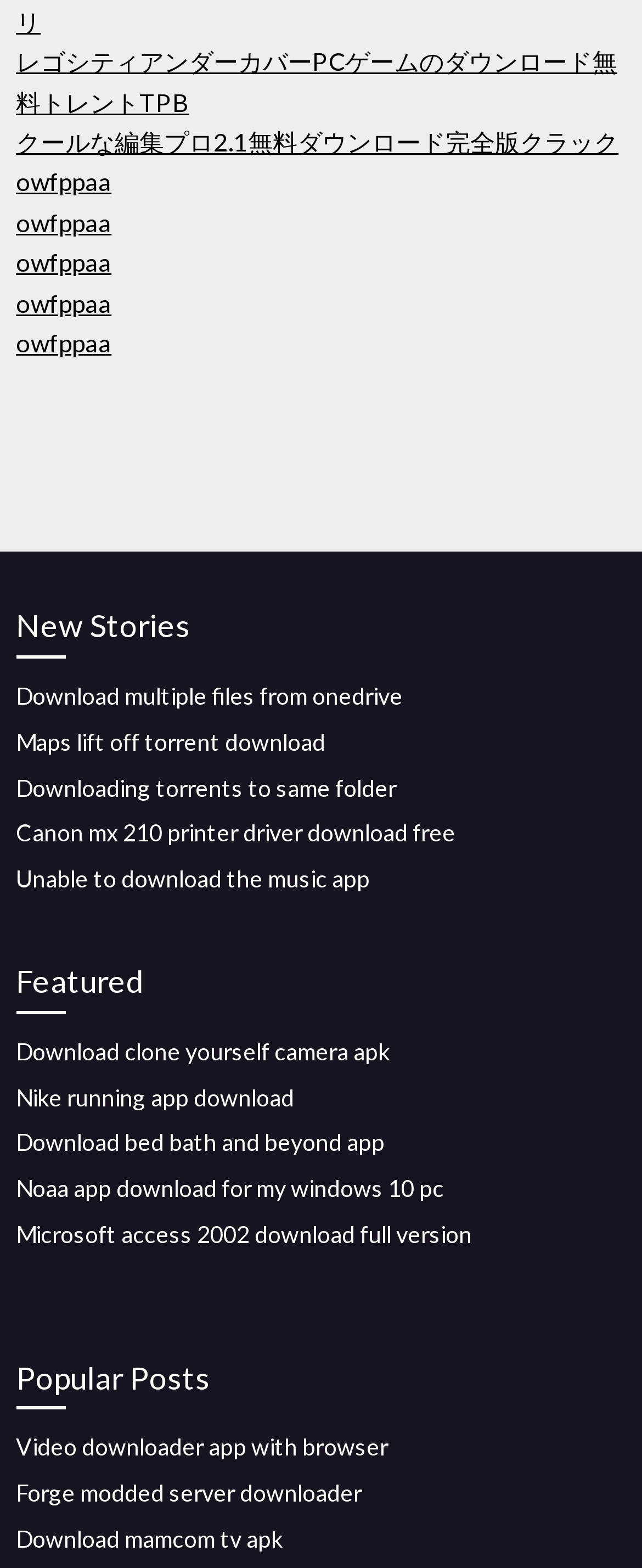Answer in one word or a short phrase: 
How many links are there under the 'Featured' heading?

4